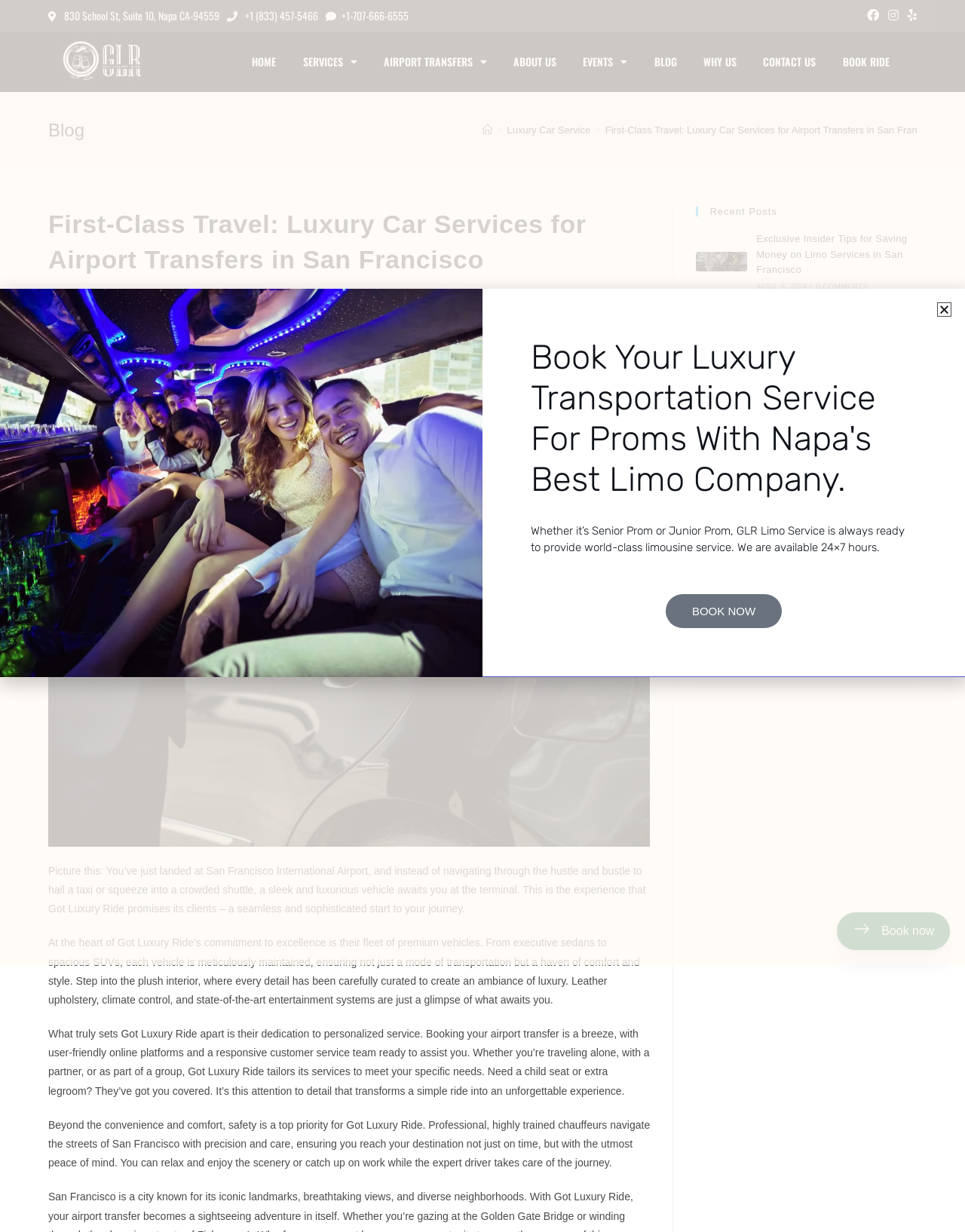Identify the bounding box for the UI element described as: "luxury car service San Francisco". Ensure the coordinates are four float numbers between 0 and 1, formatted as [left, top, right, bottom].

[0.05, 0.32, 0.666, 0.345]